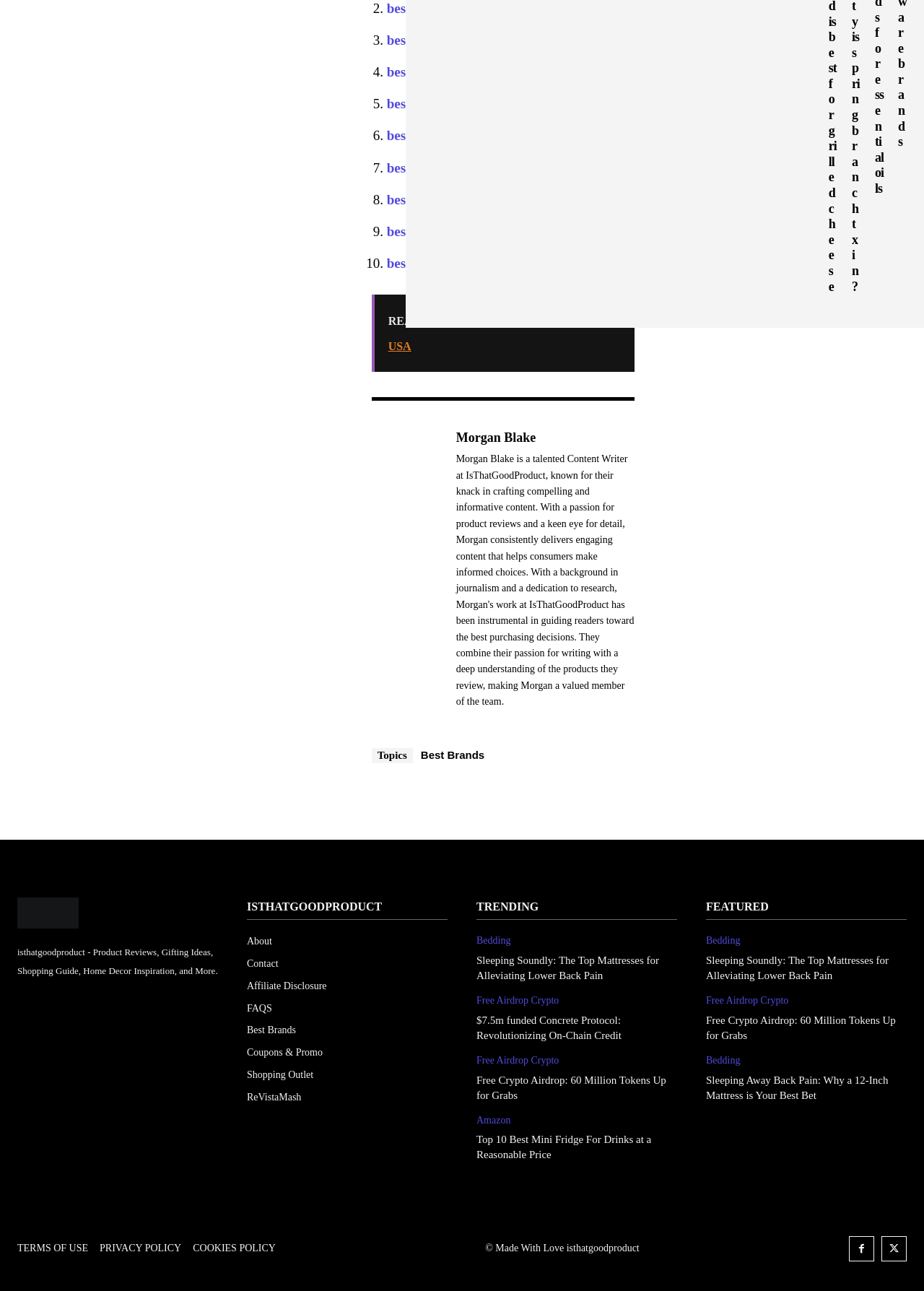Extract the bounding box of the UI element described as: "Terms of Use".

[0.019, 0.959, 0.095, 0.976]